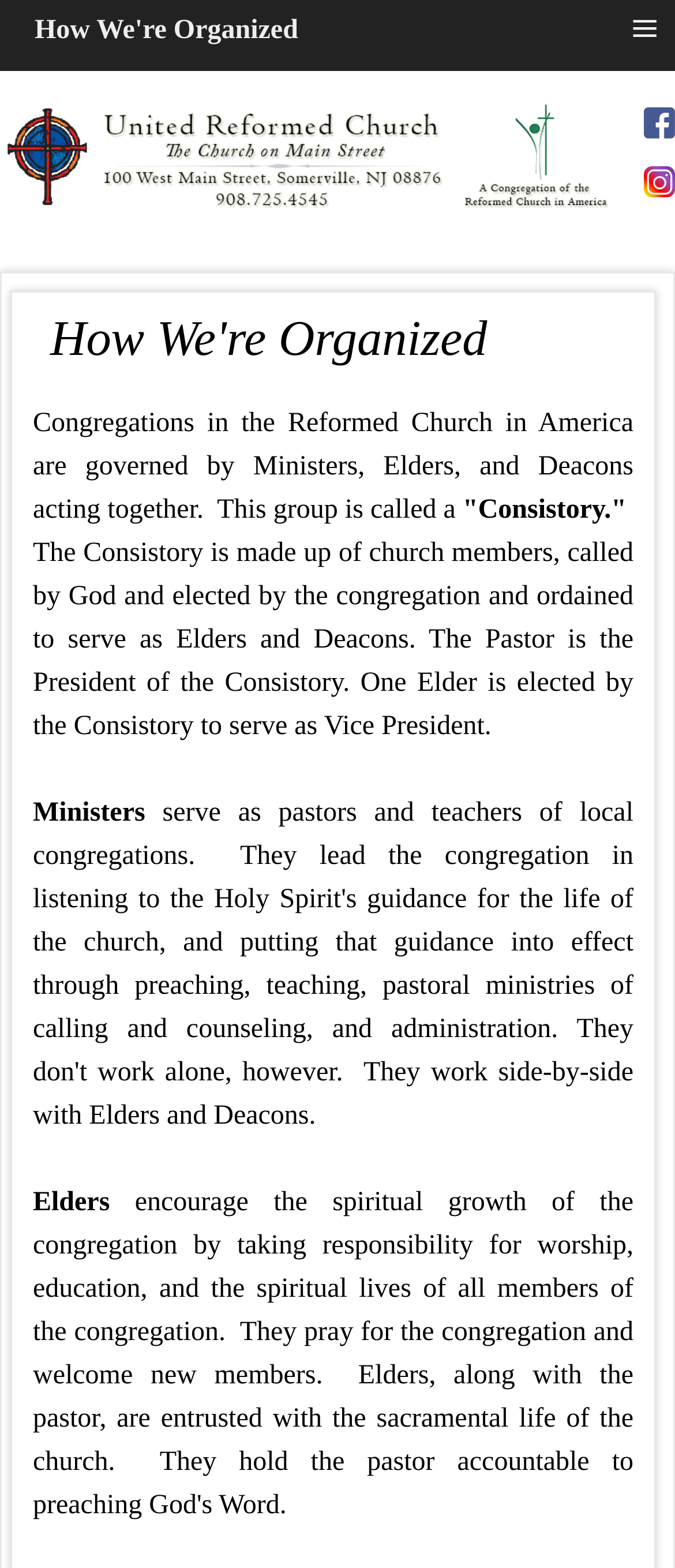What are the three types of church members mentioned?
Using the image as a reference, answer with just one word or a short phrase.

Ministers, Elders, and Deacons